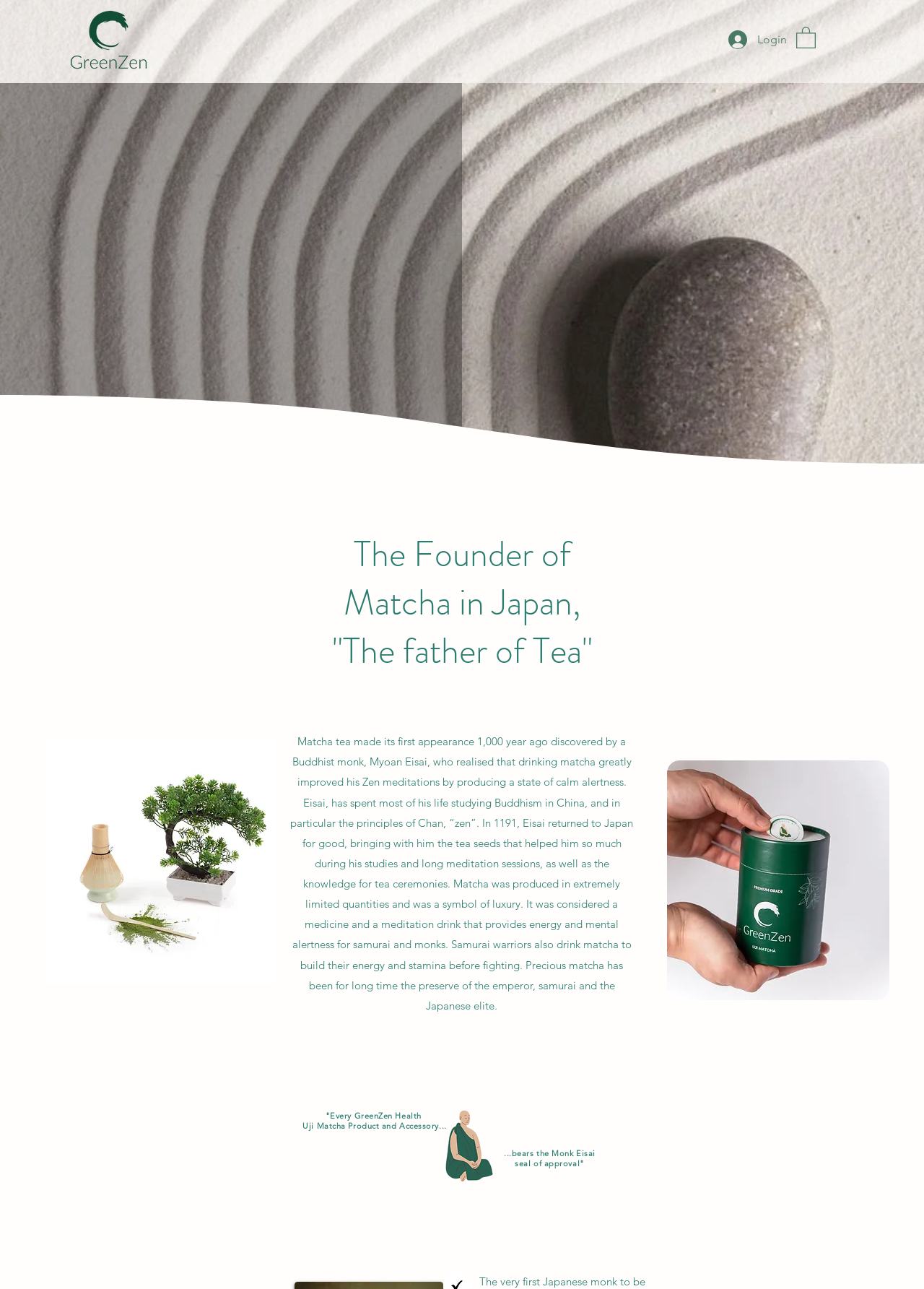Please answer the following question using a single word or phrase: 
What is the purpose of matcha for samurai warriors?

Build energy and stamina